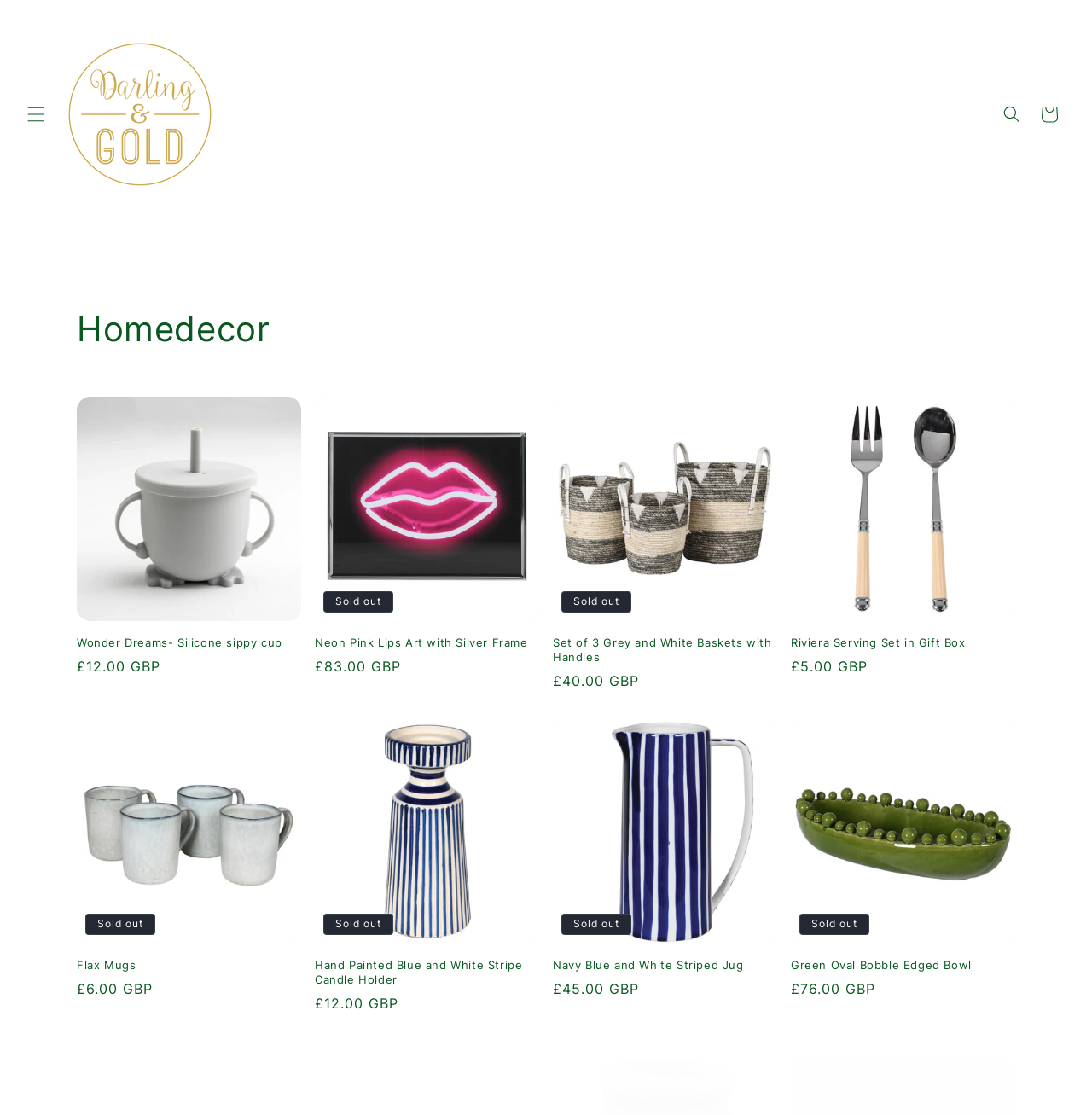Describe every aspect of the webpage comprehensively.

This webpage appears to be an e-commerce website, specifically a homedecor store, with a collection of products displayed. At the top left, there is a menu button labeled "Menu" and a link to the website's homepage, "treasure+loved". On the top right, there is a search button and a link to the cart.

Below the top navigation, there is a heading that reads "Collection: Homedecor". Underneath, there are several product listings, each consisting of an image, a heading with the product name, and pricing information. The products are arranged in a grid layout, with four products per row.

Each product listing includes an image of the product, a heading with the product name, and pricing information, which includes the regular price and the currency (GBP). Some products are marked as "Sold out". The products are arranged in a consistent layout, with the image on the left, the heading and pricing information on the right.

There are a total of 8 product listings, each with a unique product name and image. The products include items such as silicone sippy cups, art with silver frames, baskets with handles, serving sets, mugs, candle holders, jugs, and bowls.